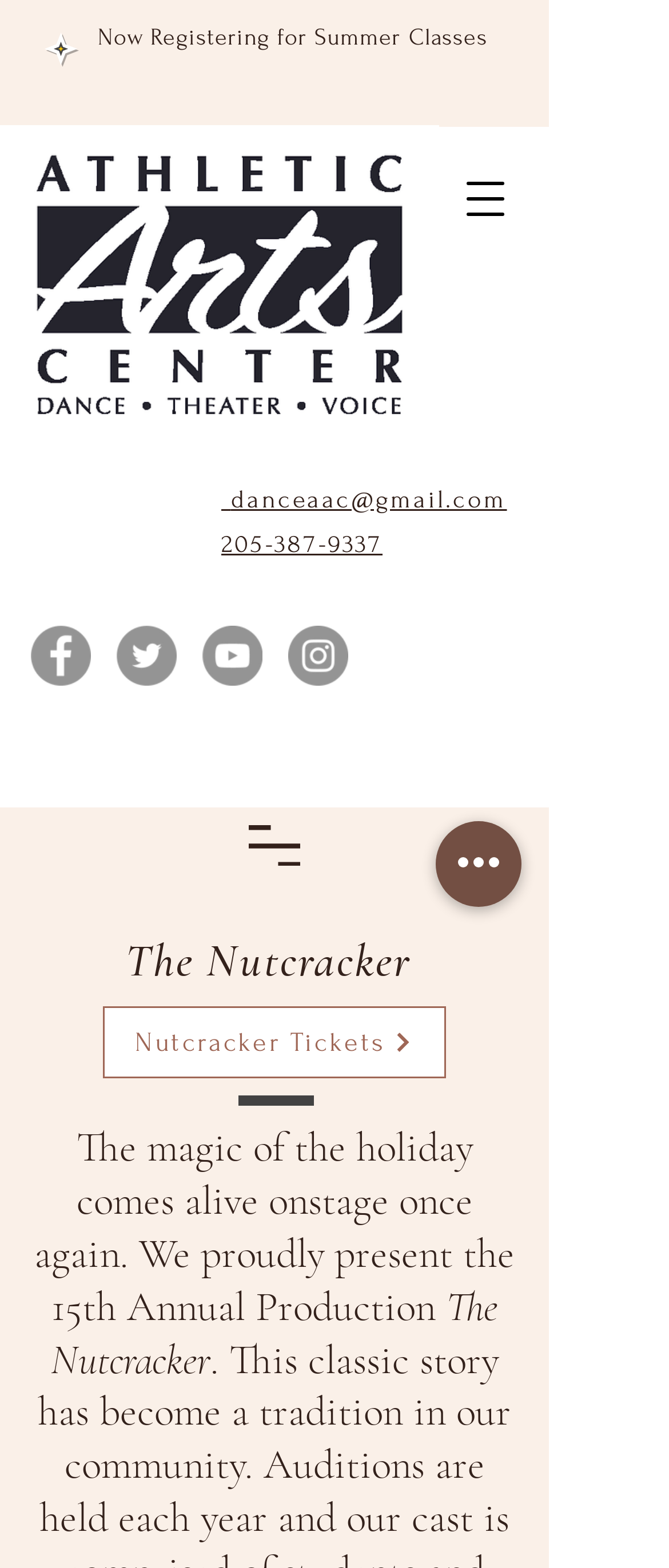Find the bounding box coordinates for the area you need to click to carry out the instruction: "Buy Nutcracker Tickets". The coordinates should be four float numbers between 0 and 1, indicated as [left, top, right, bottom].

[0.154, 0.642, 0.667, 0.688]